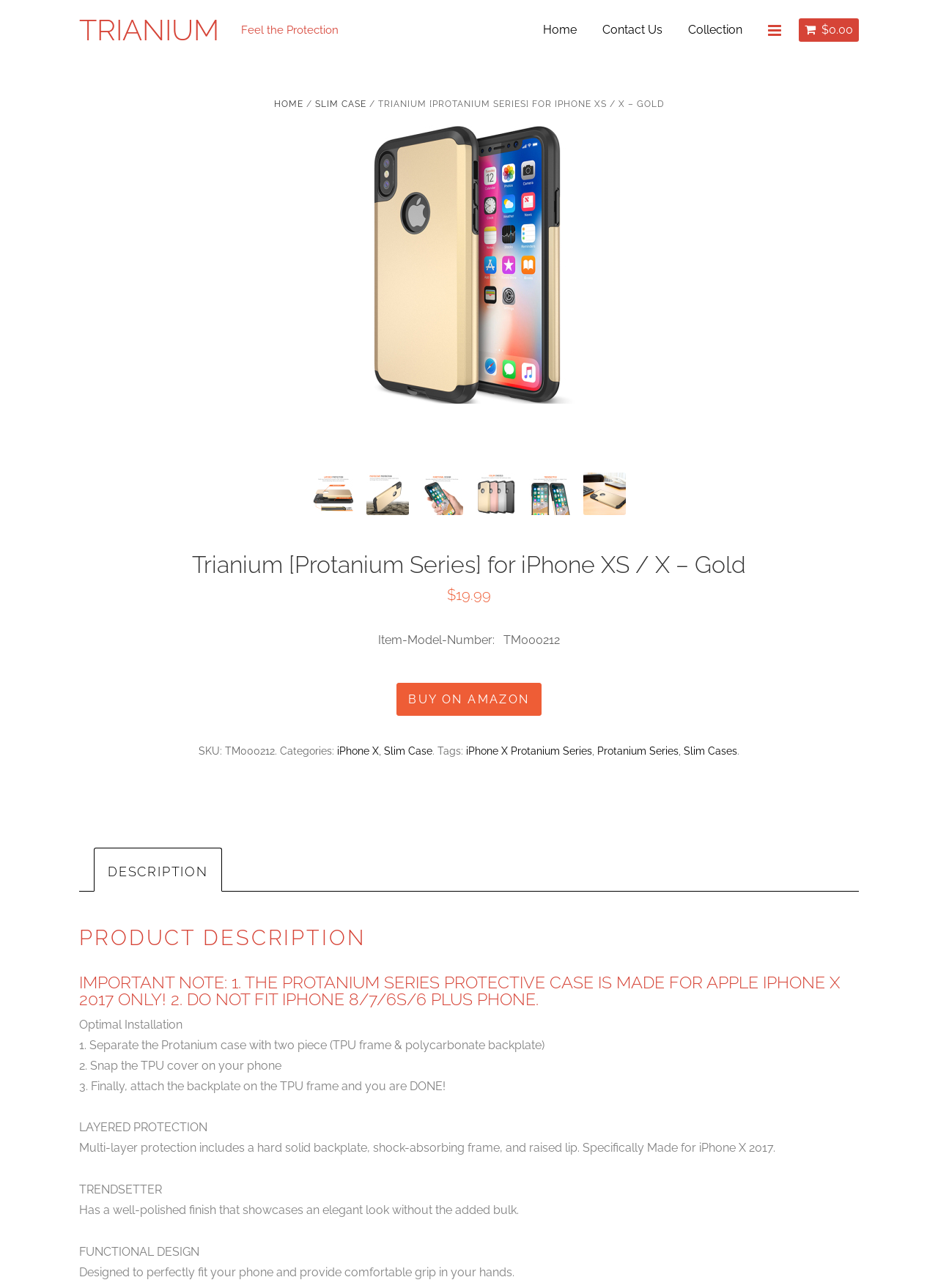Specify the bounding box coordinates of the element's region that should be clicked to achieve the following instruction: "Go to the 'Home' page". The bounding box coordinates consist of four float numbers between 0 and 1, in the format [left, top, right, bottom].

[0.567, 0.014, 0.627, 0.032]